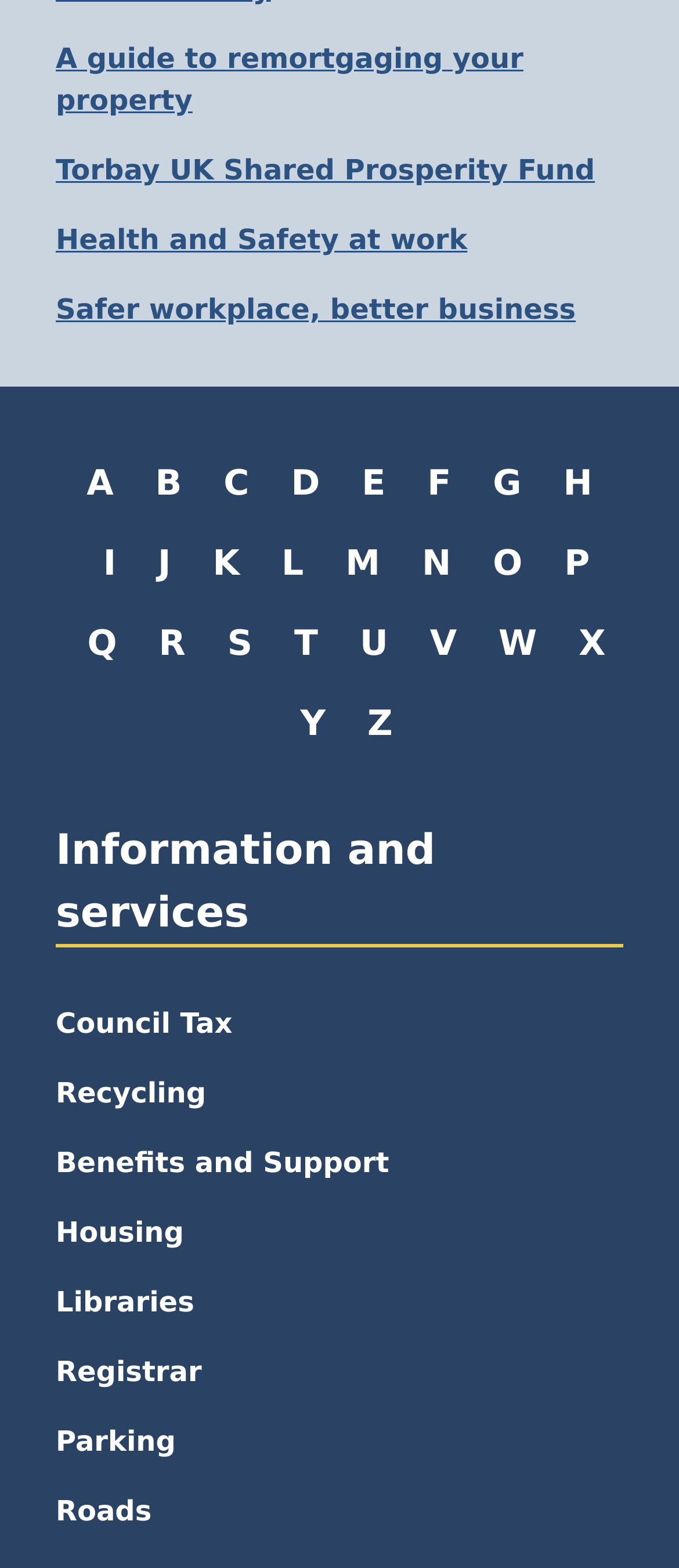What is the heading above the 'Council Tax' link?
Your answer should be a single word or phrase derived from the screenshot.

Information and services